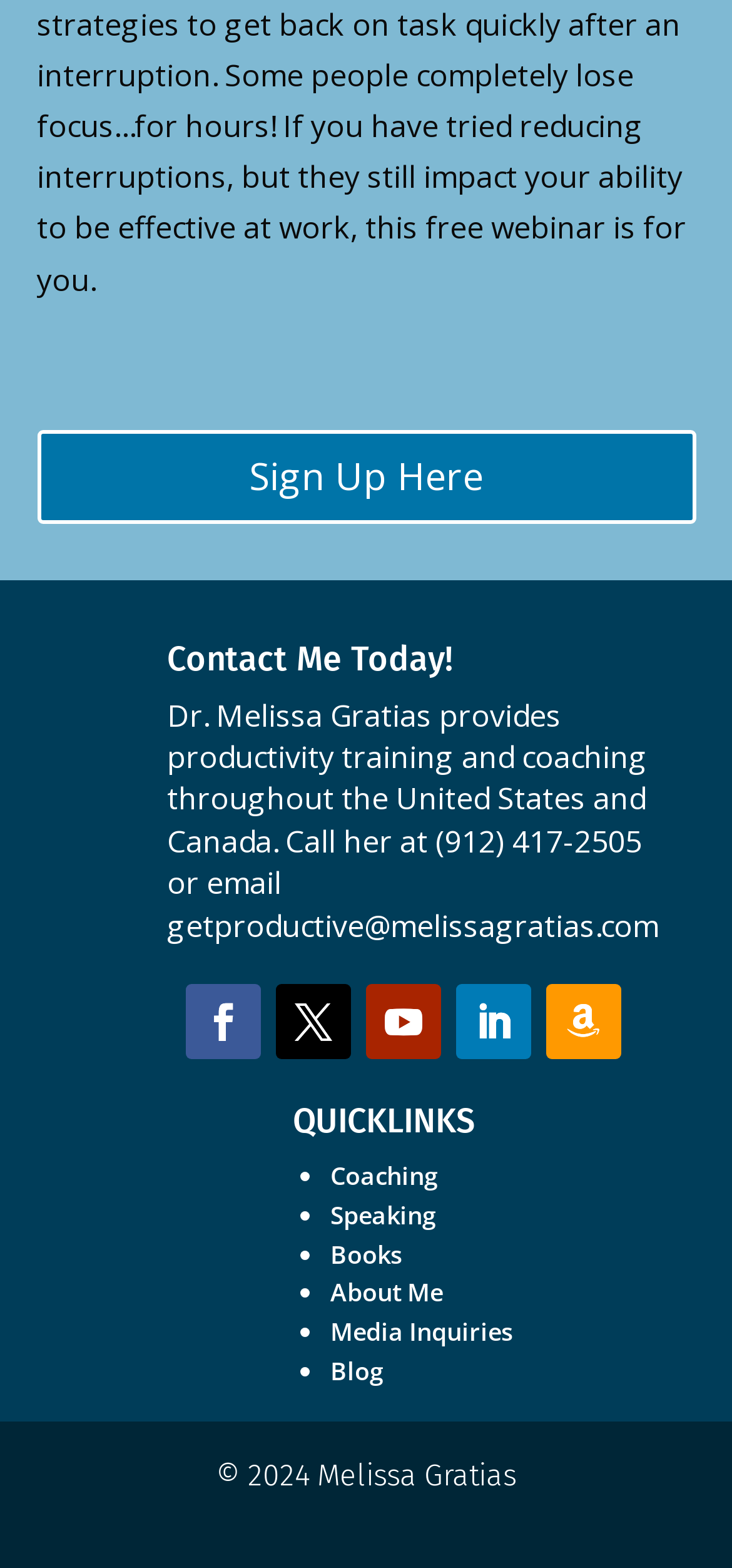Please identify the bounding box coordinates for the region that you need to click to follow this instruction: "Contact Dr. Melissa Gratias".

[0.228, 0.443, 0.9, 0.603]